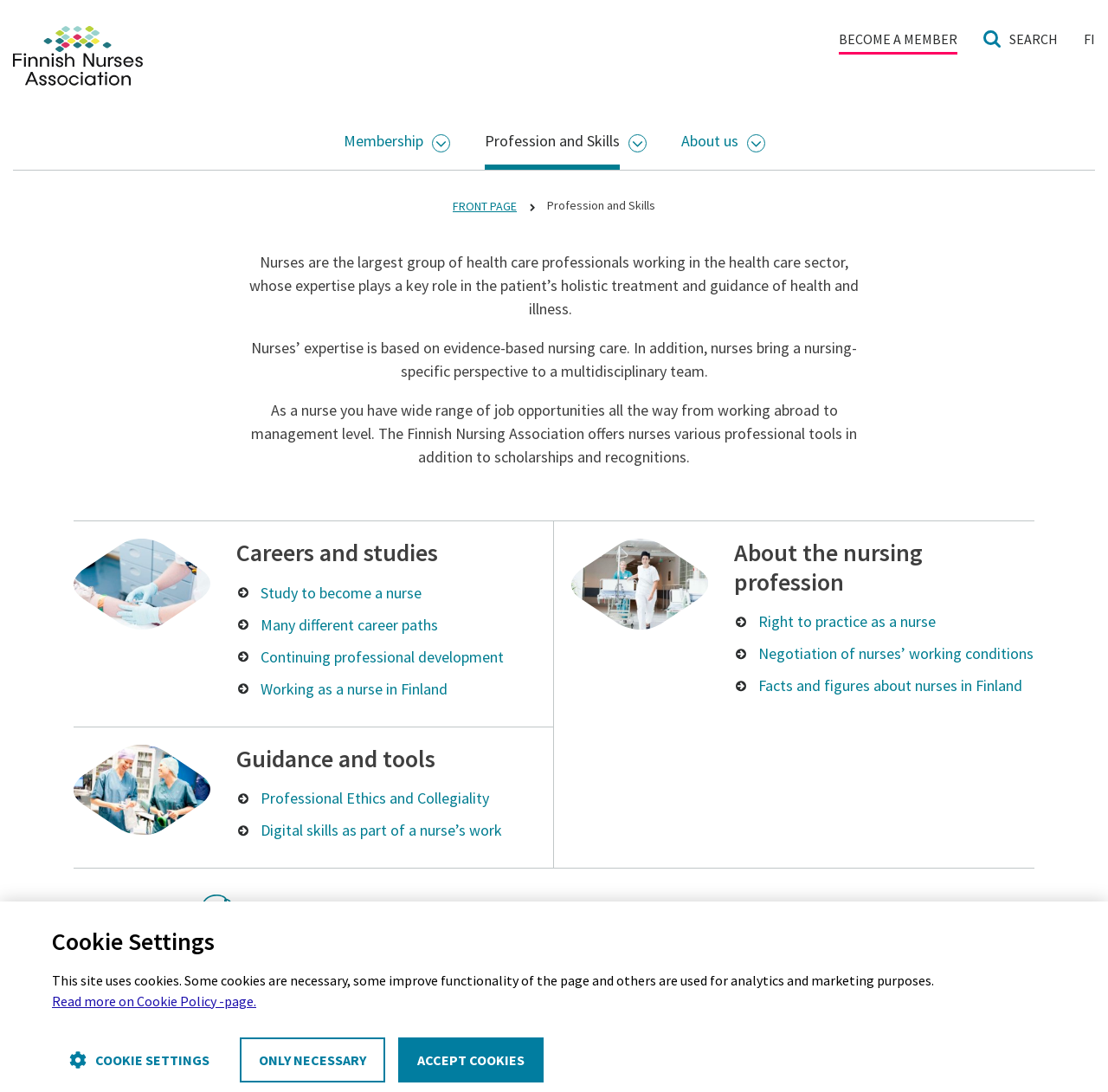Find the bounding box of the UI element described as follows: "Cookie Settings".

[0.047, 0.95, 0.205, 0.991]